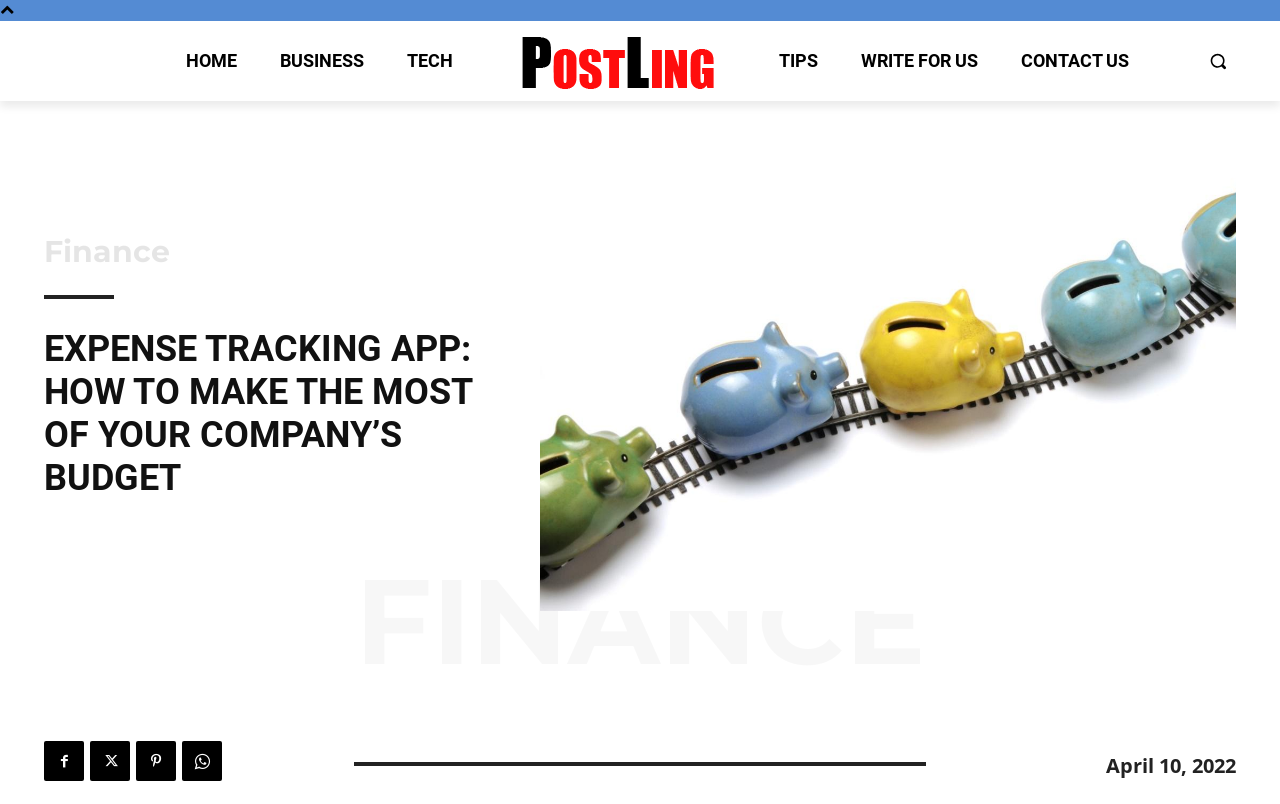What is the date of the article?
Provide a concise answer using a single word or phrase based on the image.

April 10, 2022